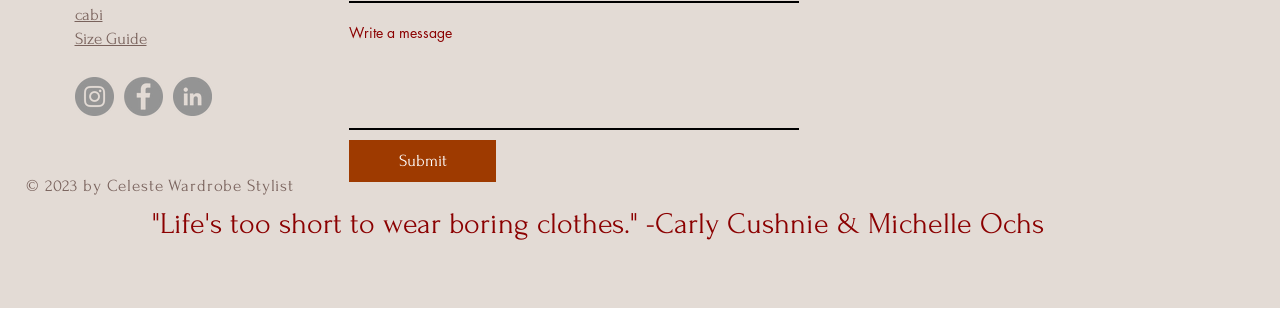What is the copyright information on the webpage?
Answer with a single word or phrase by referring to the visual content.

2023 by Celeste Wardrobe Stylist